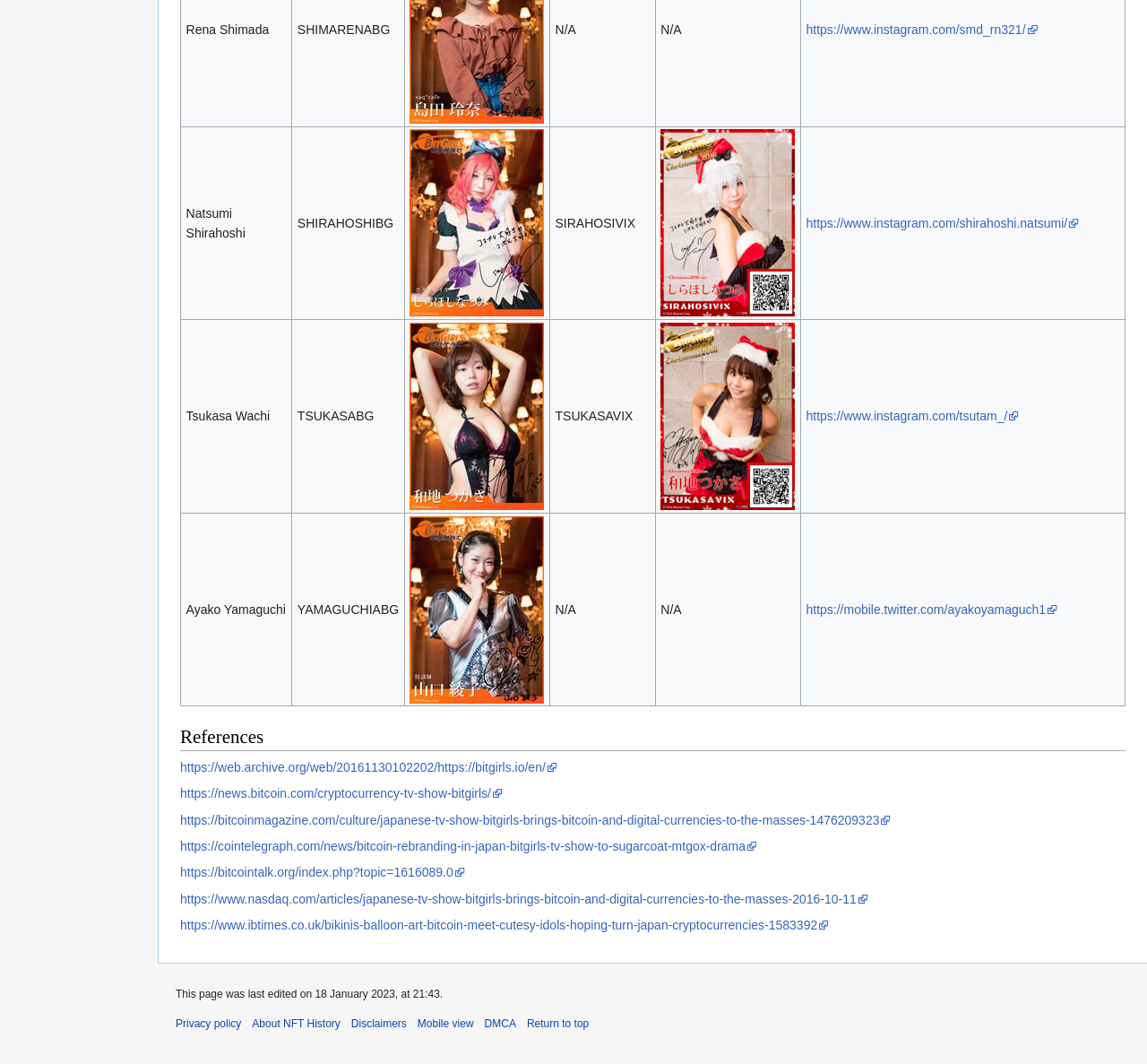Please give the bounding box coordinates of the area that should be clicked to fulfill the following instruction: "Open image of SHIRAHOSHIBG". The coordinates should be in the format of four float numbers from 0 to 1, i.e., [left, top, right, bottom].

[0.357, 0.202, 0.474, 0.215]